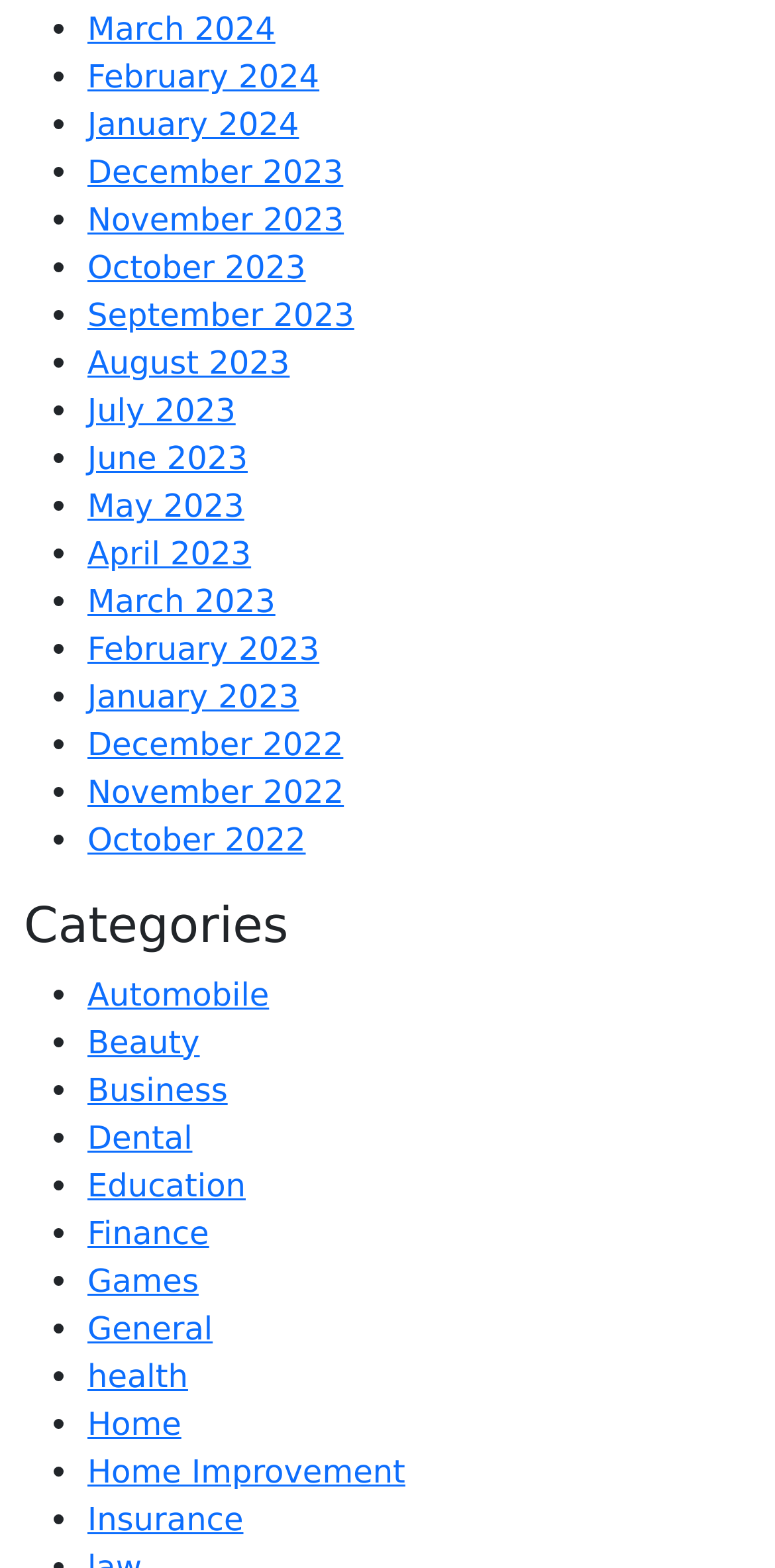Refer to the image and provide an in-depth answer to the question:
What is the category that comes after 'Beauty'?

By examining the list of categories, I found that the category that comes after 'Beauty' is 'Business', which is the next link in the list.